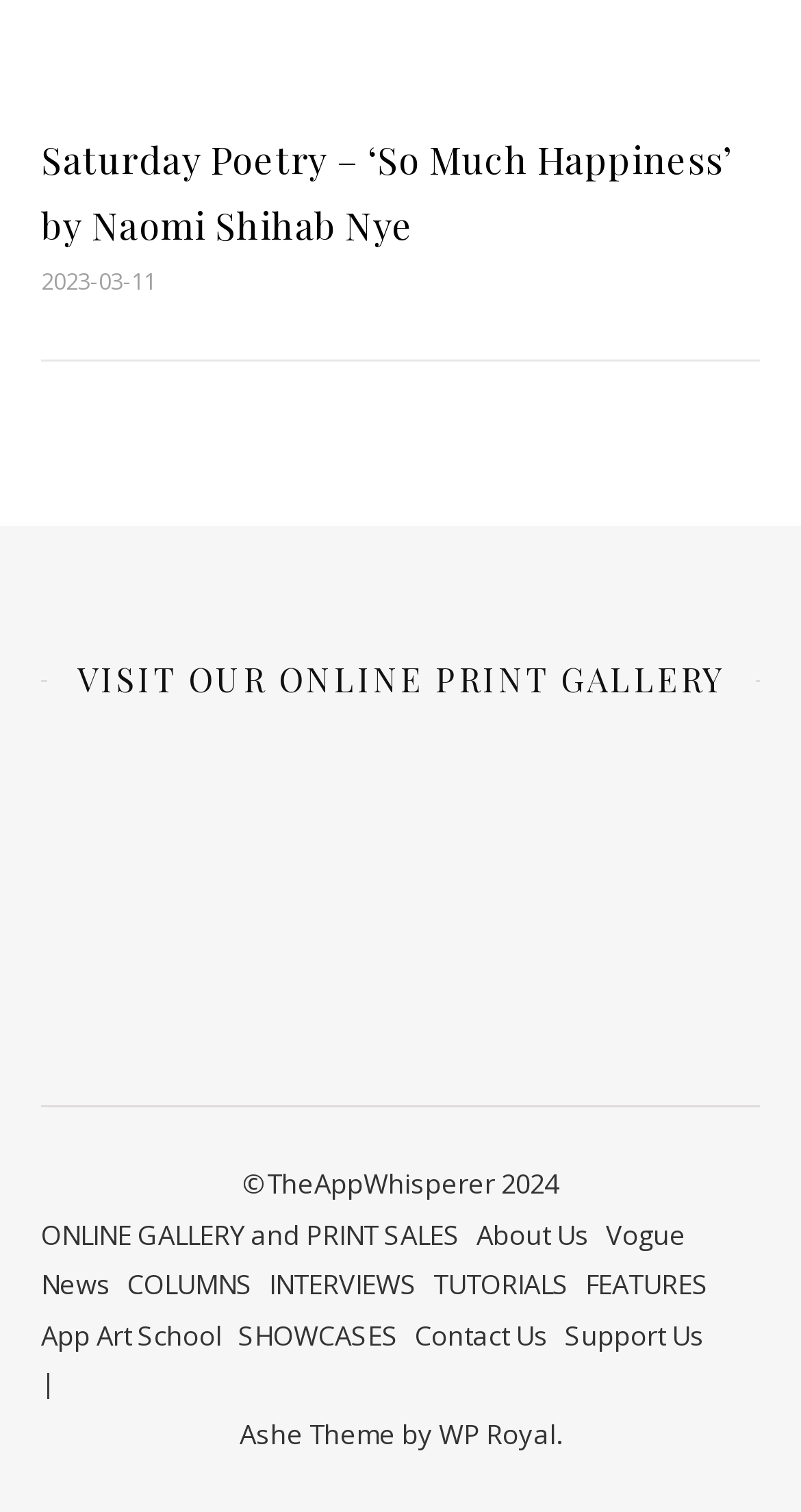Find the bounding box of the element with the following description: "App Art School". The coordinates must be four float numbers between 0 and 1, formatted as [left, top, right, bottom].

[0.051, 0.871, 0.277, 0.895]